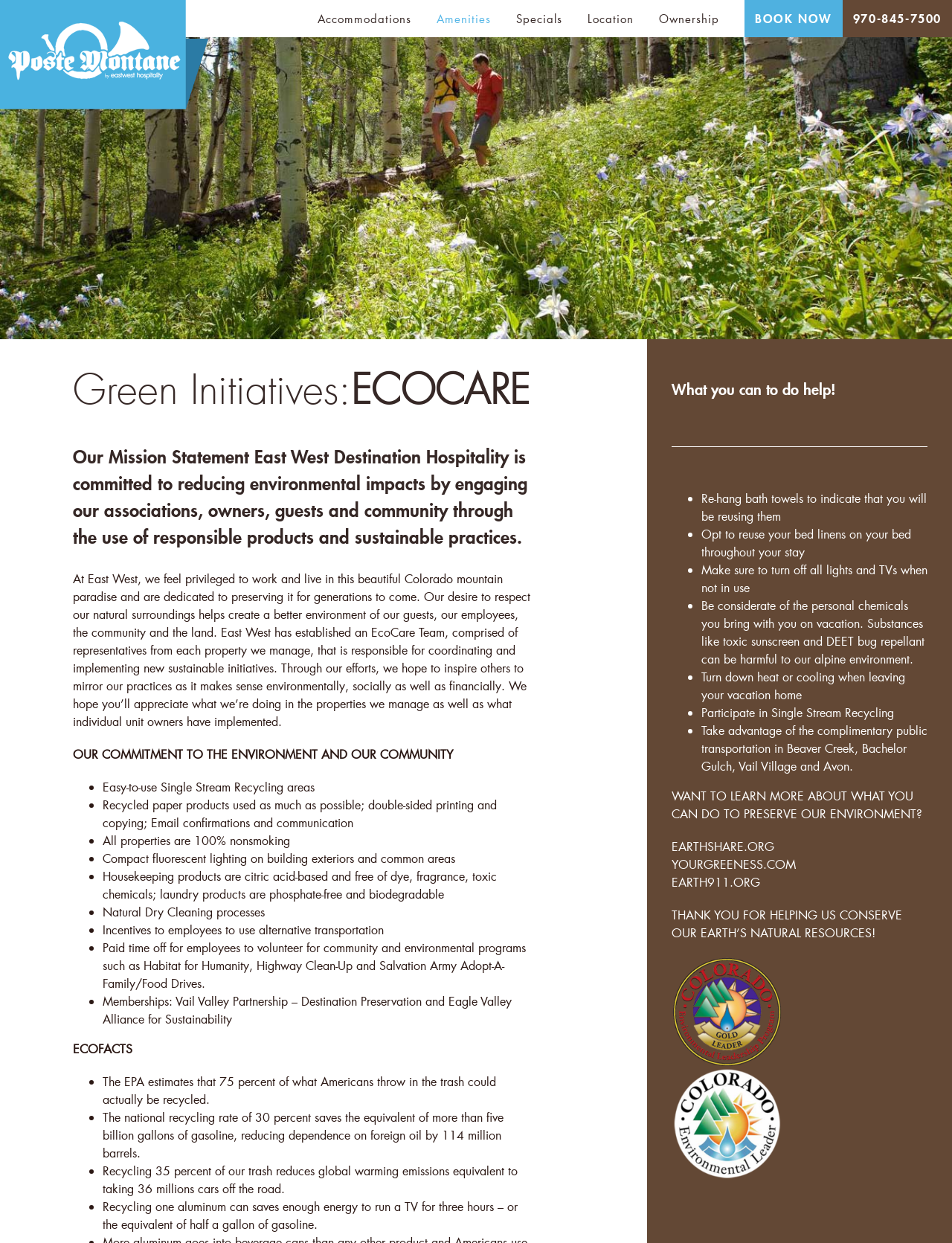Using the webpage screenshot, locate the HTML element that fits the following description and provide its bounding box: "Data in Action".

None